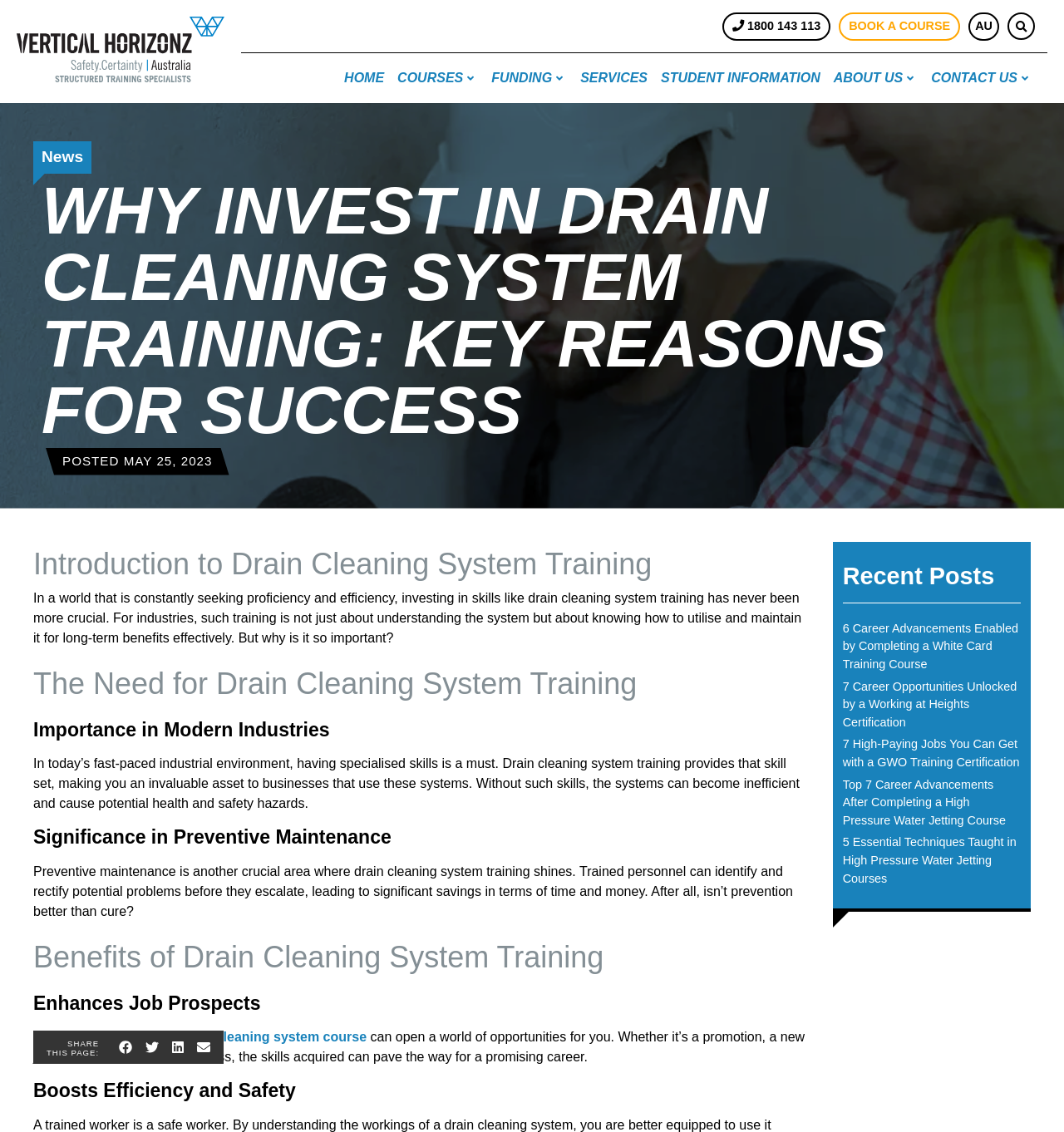Answer this question in one word or a short phrase: How many courses are listed under 'TRENCHLESS TECHNOLOGY TRAINING BRISBANE'?

11